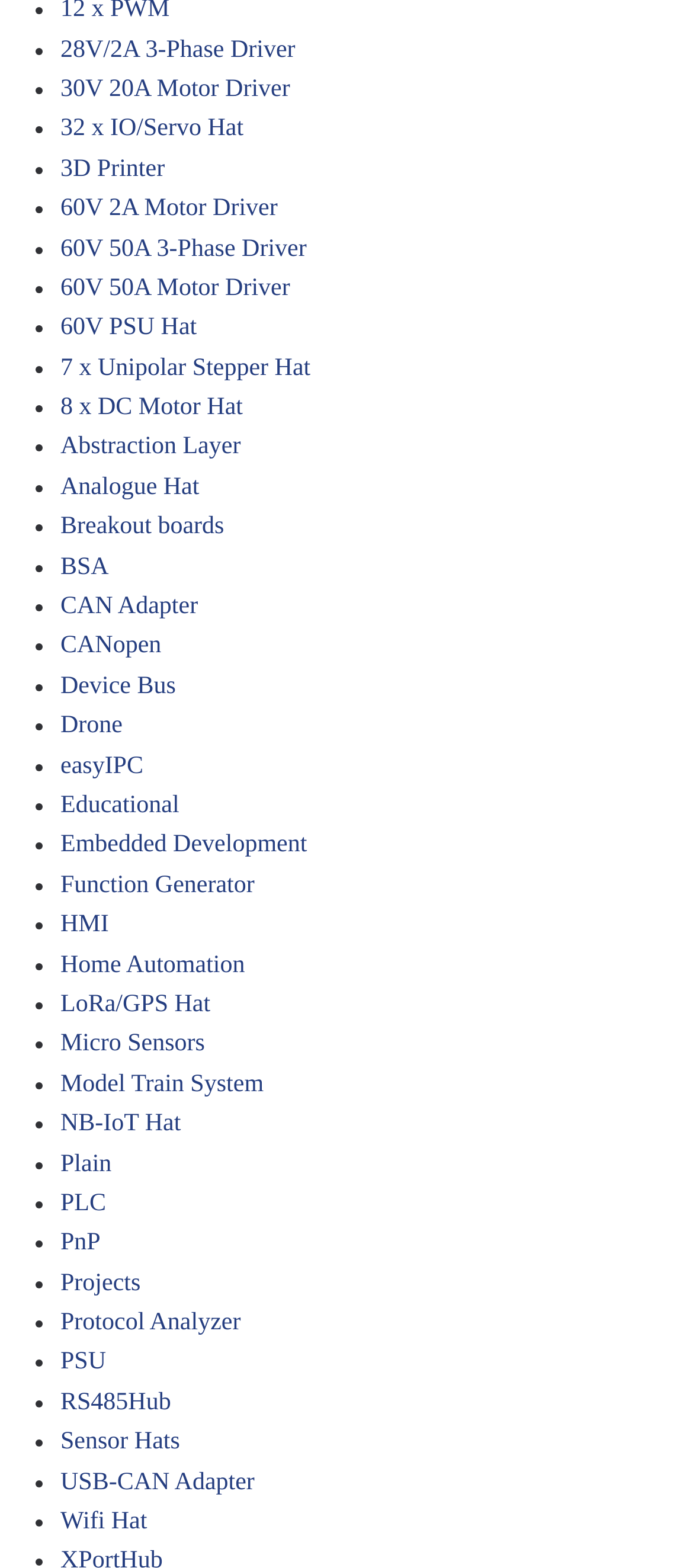Can you identify the bounding box coordinates of the clickable region needed to carry out this instruction: 'View 3D Printer'? The coordinates should be four float numbers within the range of 0 to 1, stated as [left, top, right, bottom].

[0.087, 0.099, 0.238, 0.116]